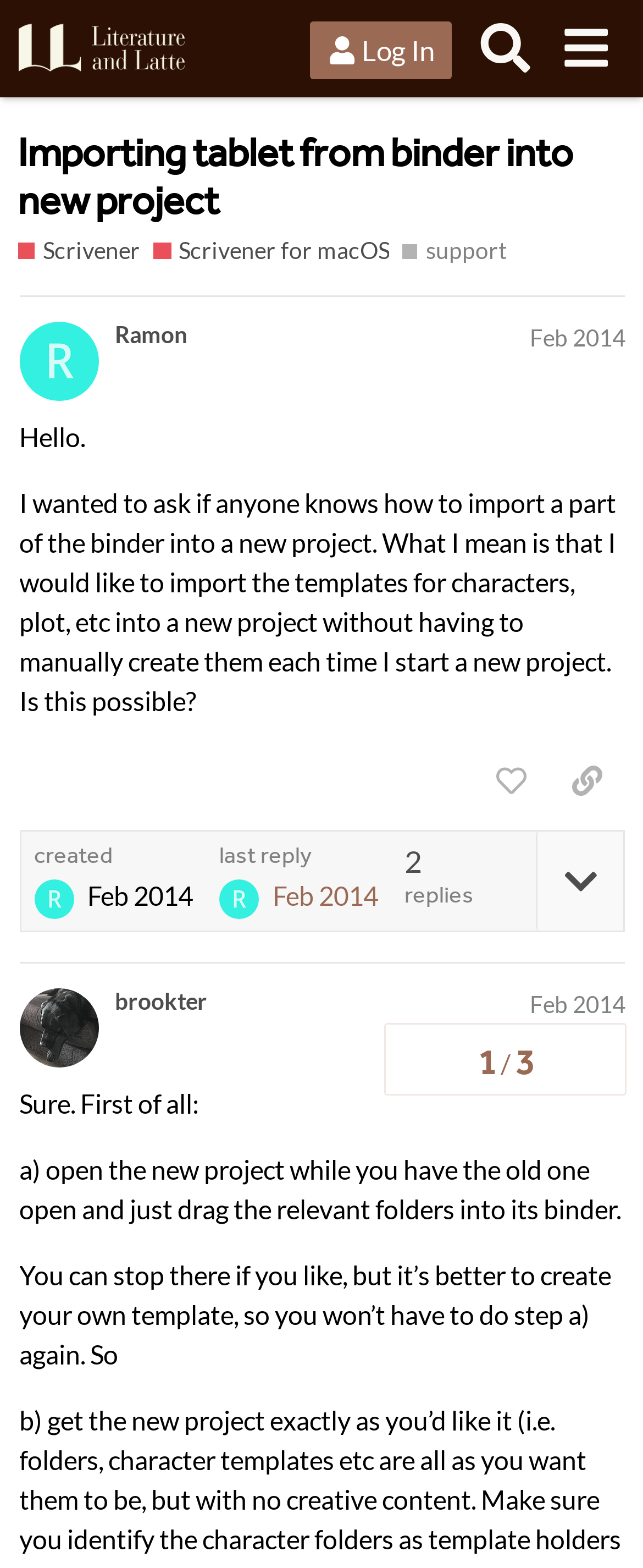How many replies are there in this discussion?
Based on the image, answer the question in a detailed manner.

I counted the number of reply sections on the webpage and found only one reply from 'brookter' in addition to the original post, so there is only one reply in this discussion.